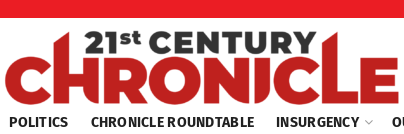Please analyze the image and give a detailed answer to the question:
How many sections are listed beneath the title?

Beneath the title, several sections are listed, including 'POLITICS', 'CHRONICLE ROUNDTABLE', and 'INSURGENCY', indicating the diverse topics covered by the publication.